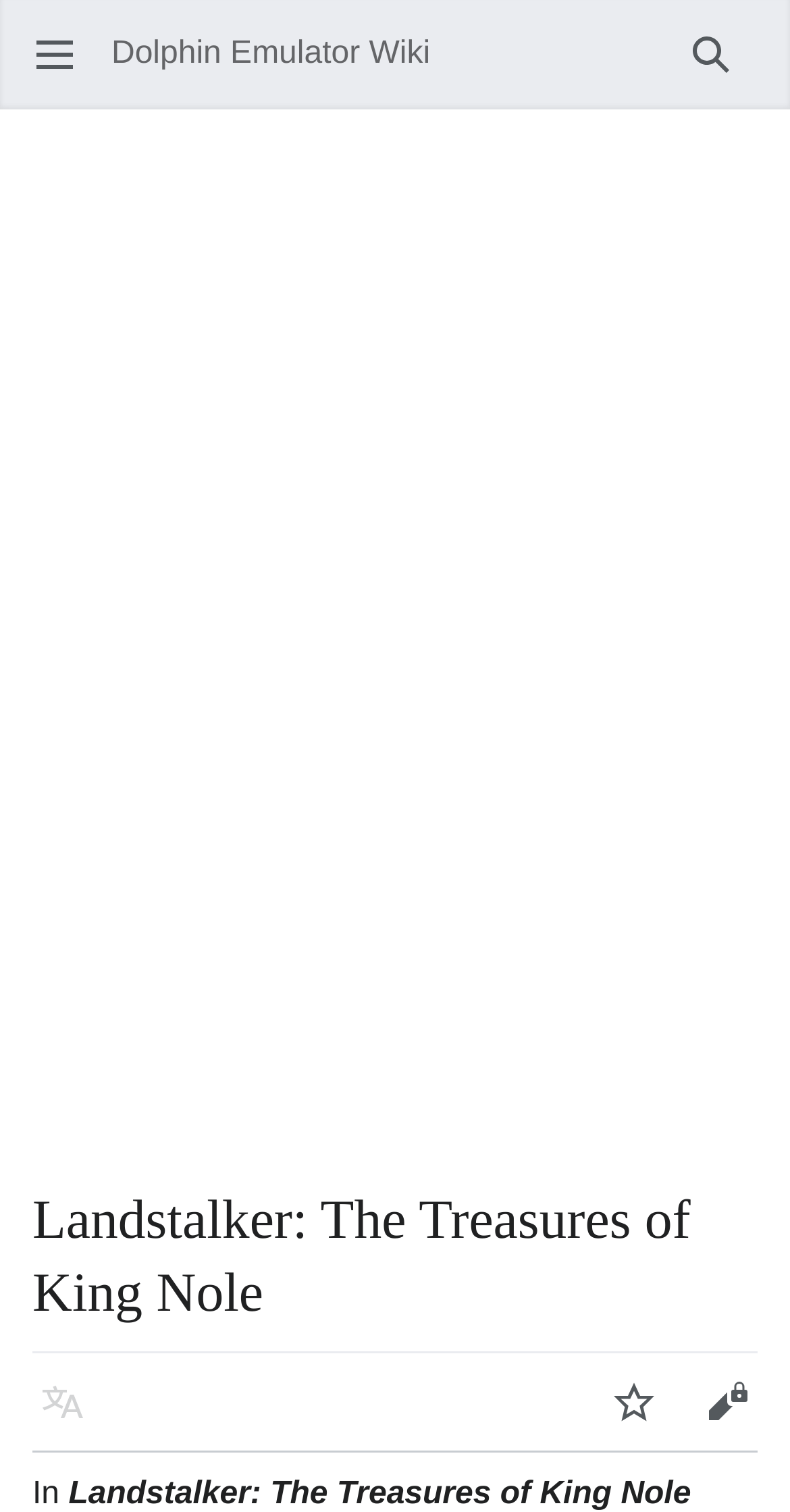Can you find and provide the title of the webpage?

Landstalker: The Treasures of King Nole